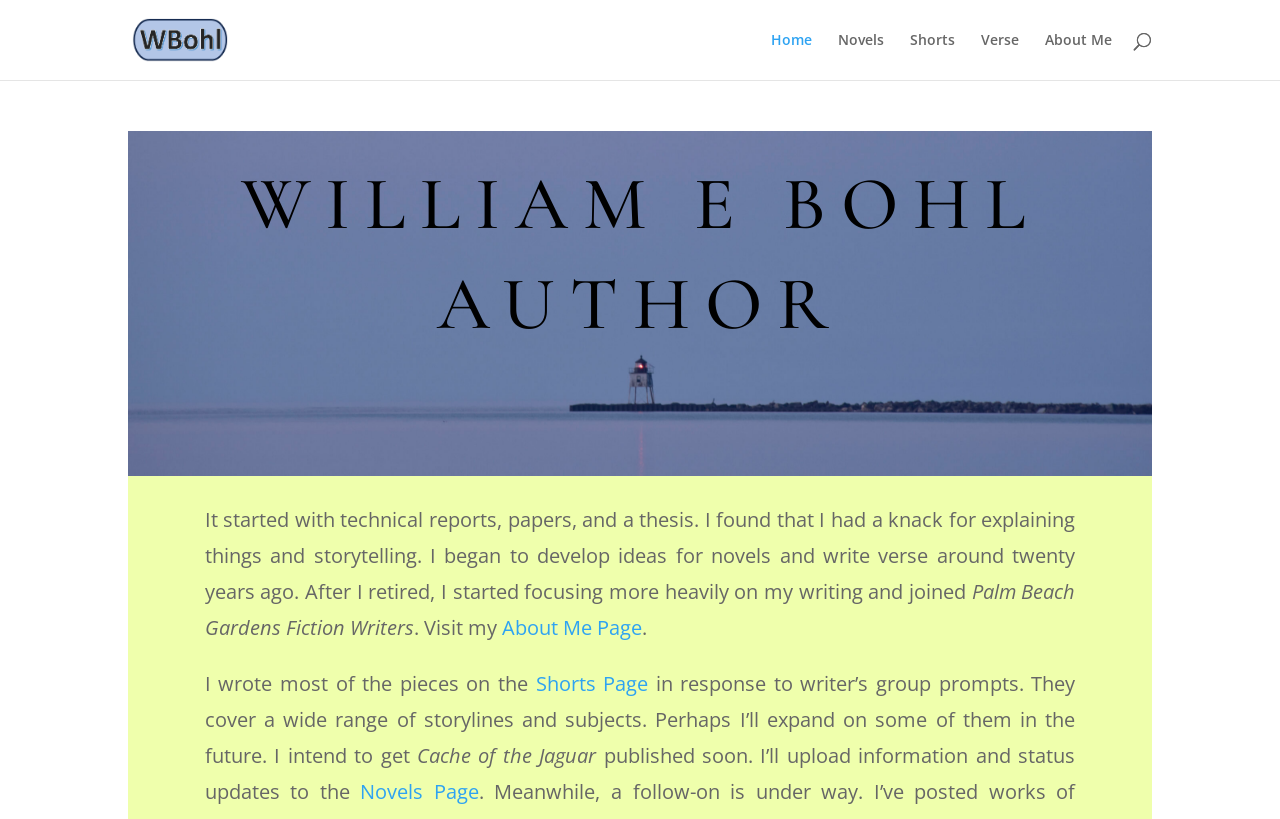Find the bounding box coordinates for the area that must be clicked to perform this action: "go to home page".

[0.602, 0.04, 0.634, 0.098]